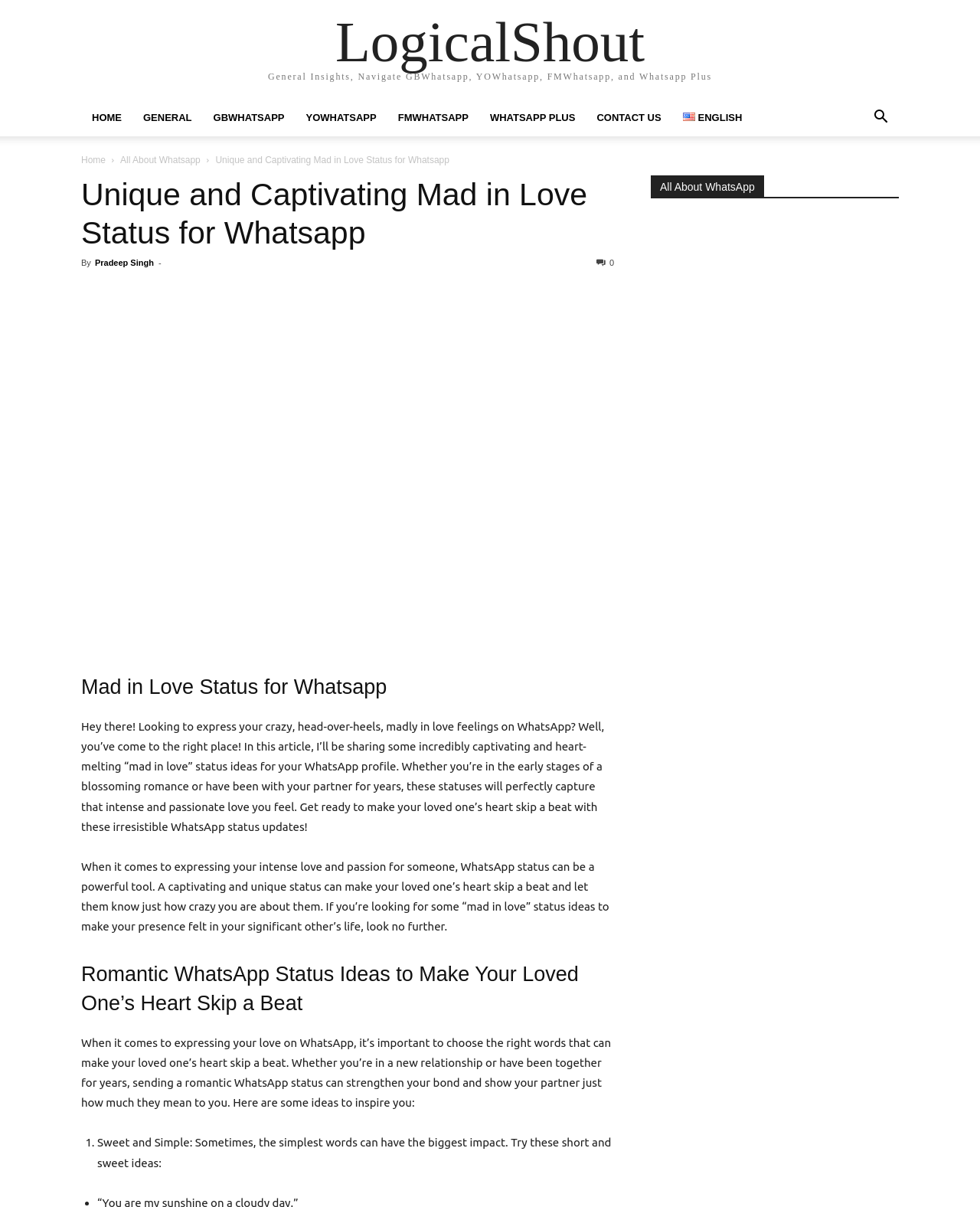Show the bounding box coordinates of the region that should be clicked to follow the instruction: "Check the 'CONTACT US' page."

[0.598, 0.082, 0.686, 0.113]